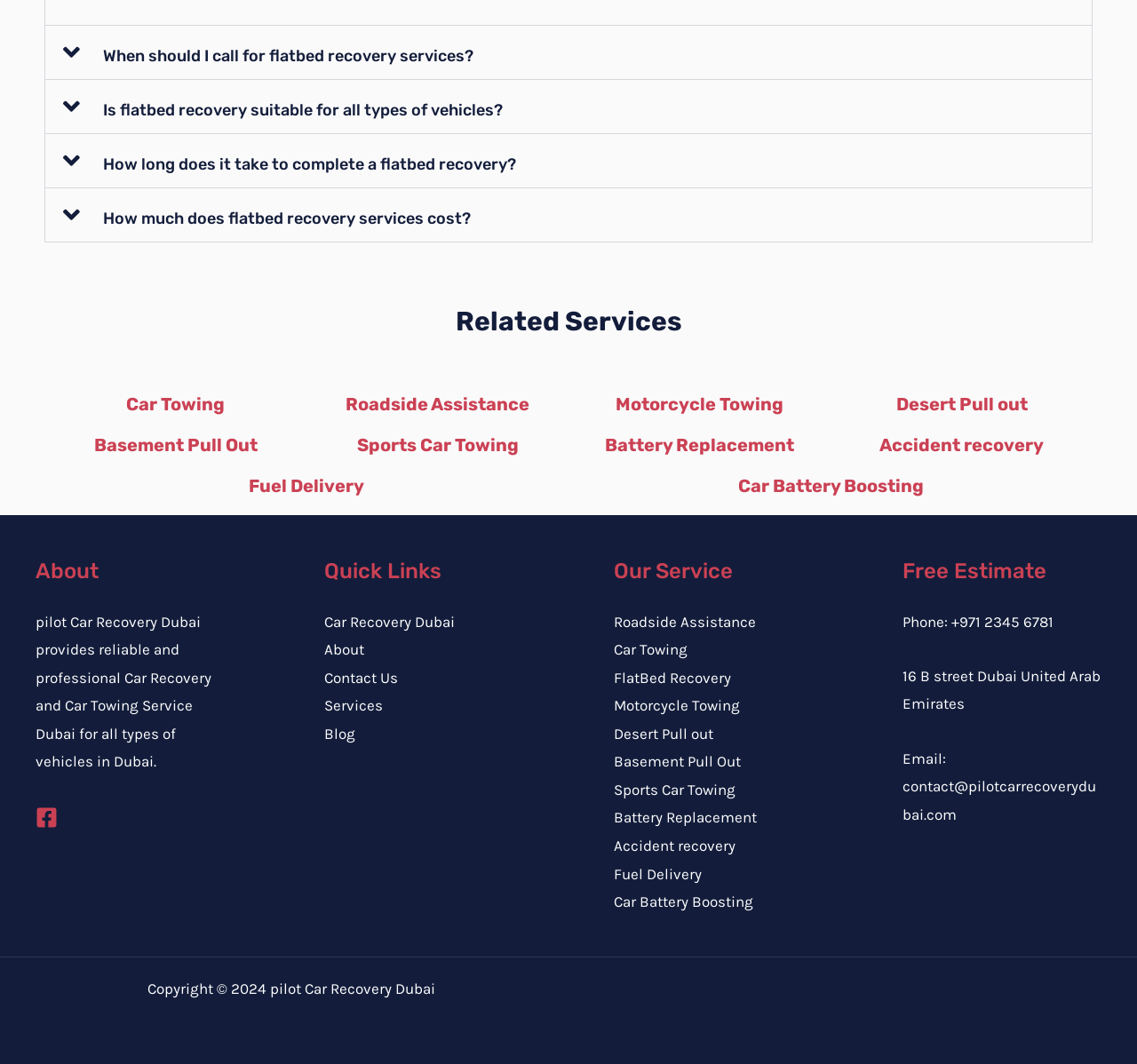What services are offered by Pilot Car Recovery Dubai? Refer to the image and provide a one-word or short phrase answer.

Car Recovery, Car Towing, Roadside Assistance, etc.